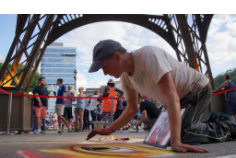Detail all significant aspects of the image you see.

The image captures an artistic individual kneeling on the ground, intently creating colorful chalk art beneath a striking archway. Surrounded by a lively crowd, the artist is focused on their work, showcasing a vibrant design that appears to reflect local culture and community themes. In the background, onlookers enjoy the event, indicating a festive atmosphere. The sunlight casts a warm glow, enhancing the vivid colors of the artwork and the overall engaging scene. This moment highlights the intersection of art, community, and public celebration in a shared space.